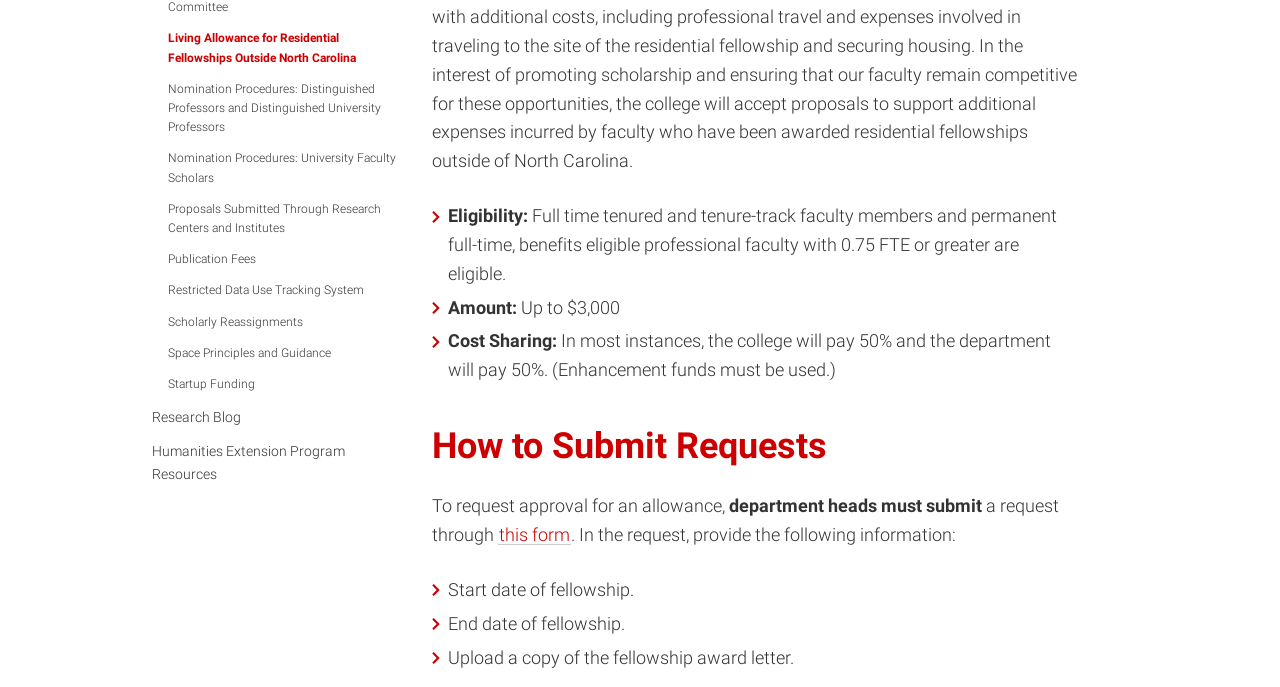Bounding box coordinates are given in the format (top-left x, top-left y, bottom-right x, bottom-right y). All values should be floating point numbers between 0 and 1. Provide the bounding box coordinate for the UI element described as: Nomination Procedures: University Faculty Scholars

[0.131, 0.209, 0.314, 0.282]